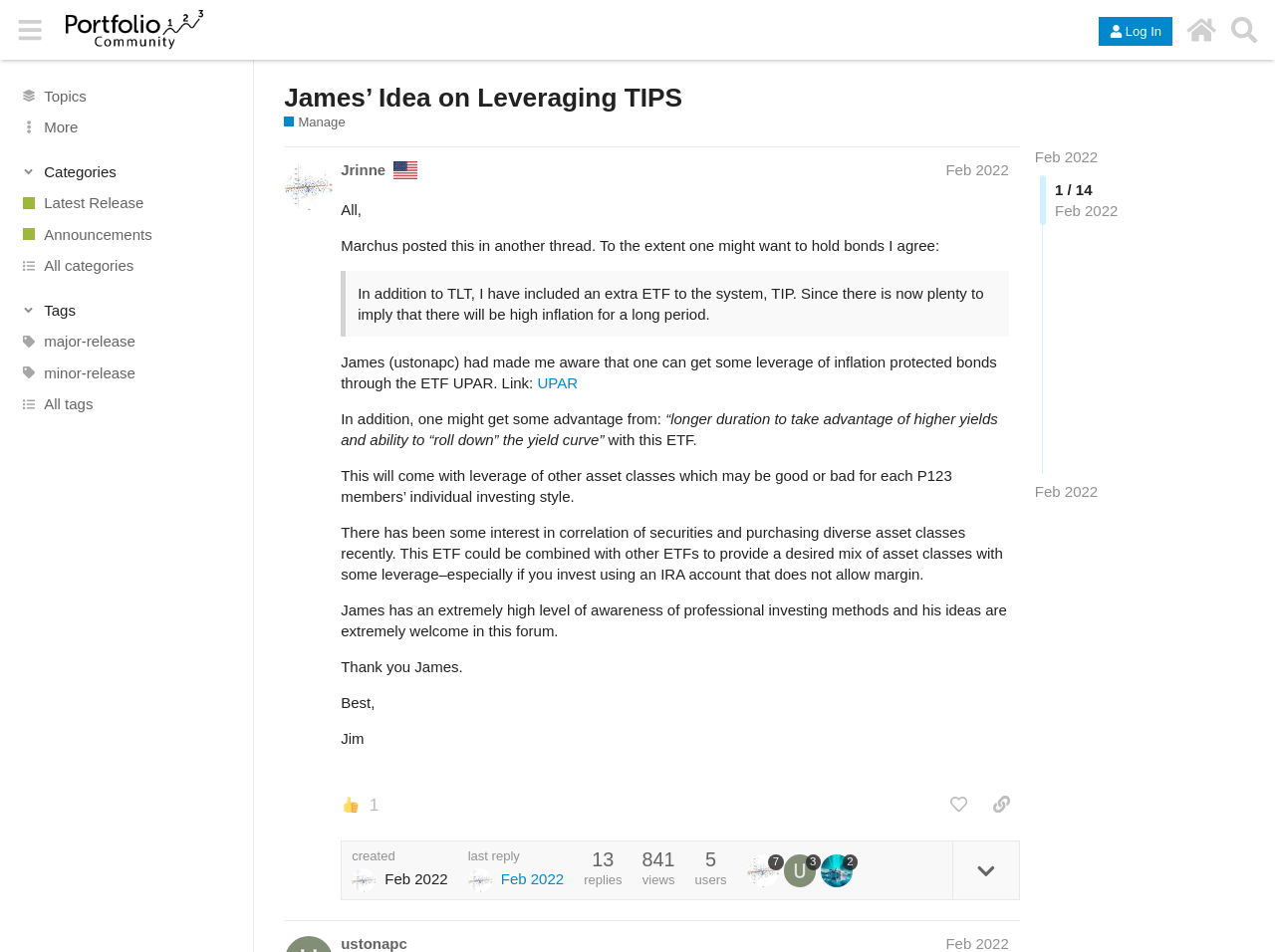Craft a detailed narrative of the webpage's structure and content.

This webpage is a forum discussion page on the Portfolio123 Community website. At the top, there is a header section with a button to expand or collapse the sidebar, a link to the Portfolio123 Community, and a button to log in. On the right side of the header, there are buttons for search and more options.

Below the header, there are several links to different topics, including Latest Release, Announcements, and All categories. Each of these links has an associated image. There are also buttons for Categories and Tags, which are expanded by default.

The main content of the page is a discussion thread titled "James' Idea on Leveraging TIPS". The thread is started by a user named Jrinne, who posted a message on February 4, 2022. The message is a block of text that discusses the idea of leveraging inflation-protected bonds through an ETF called UPAR. The text also mentions the benefits of combining this ETF with other asset classes to achieve a desired mix.

Below the initial post, there are several buttons and links, including a button to like the post, a link to copy the post to the clipboard, and a button to reply to the post. There is also information about the post, including the date and time it was created, the number of replies and views, and the number of users who have participated in the discussion.

On the right side of the page, there are links to other topics, including major-release, minor-release, and All tags. Each of these links has an associated image.